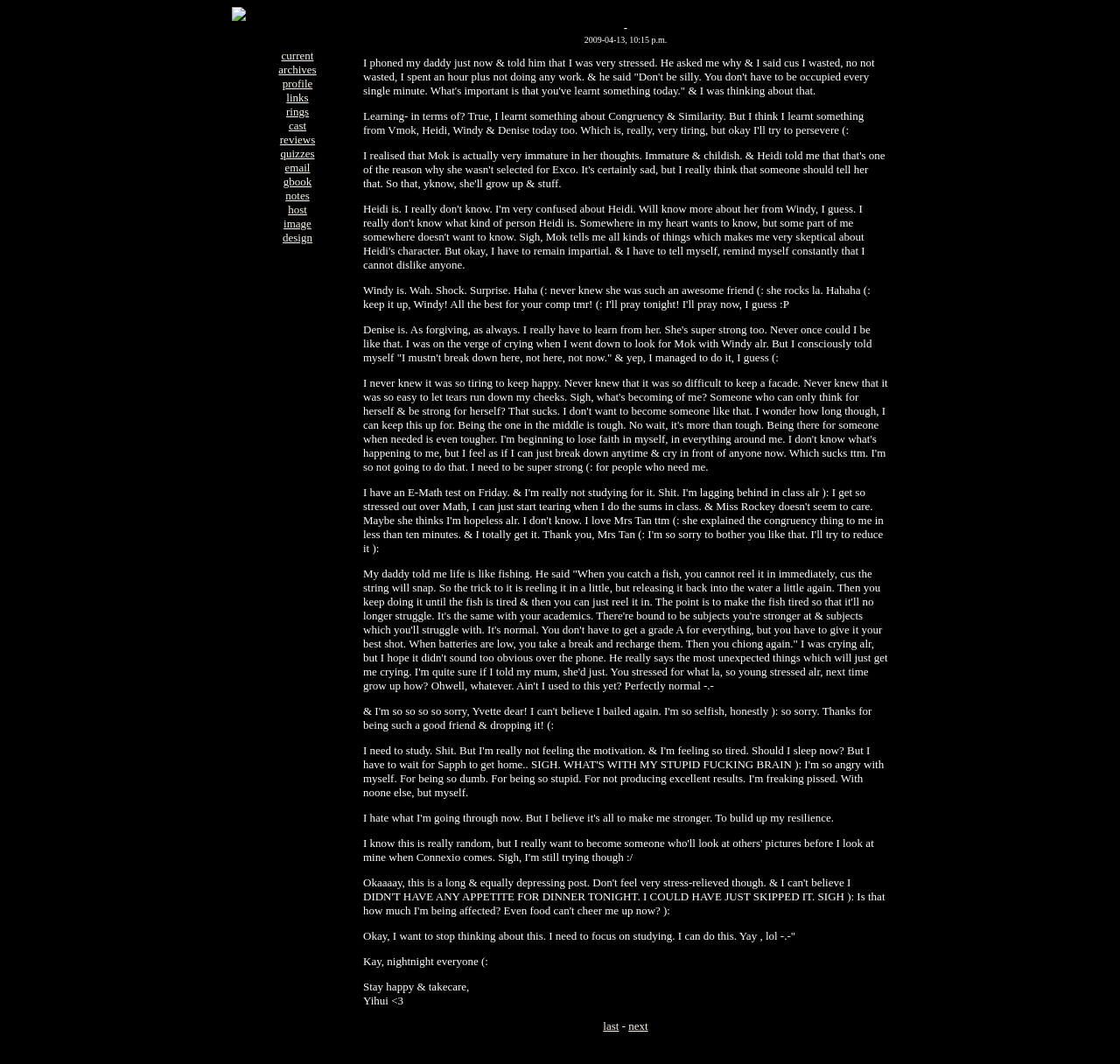Please answer the following question using a single word or phrase: 
What is the author's relationship with Mok?

Unsure